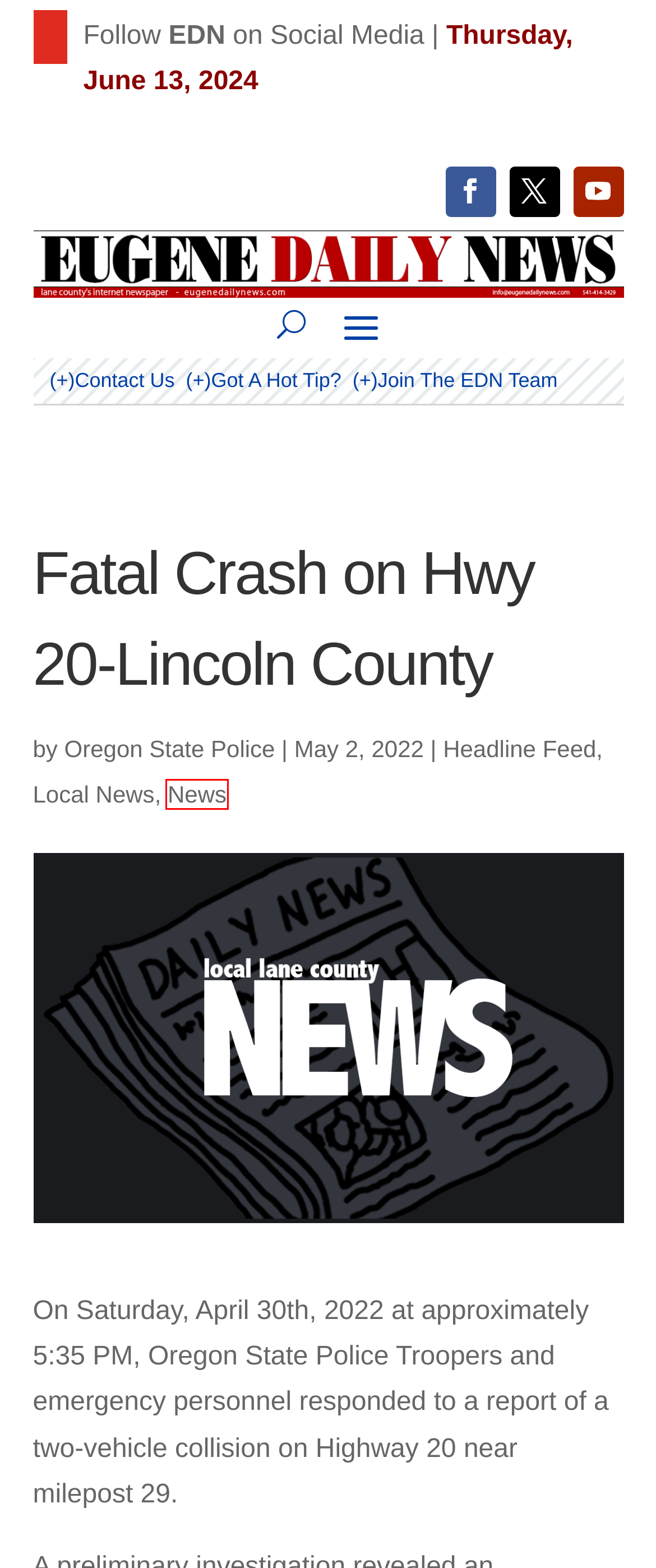Given a screenshot of a webpage with a red bounding box highlighting a UI element, choose the description that best corresponds to the new webpage after clicking the element within the red bounding box. Here are your options:
A. Local News | Eugene Daily News
B. ABOUT | Eugene Daily News
C. southern oregon | Eugene Daily News
D. wtdiso | Eugene Daily News
E. News | Eugene Daily News
F. Oregon State Police | Eugene Daily News
G. Headline Feed | Eugene Daily News
H. oregonlive | Eugene Daily News

E